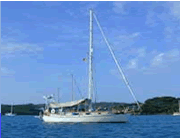Provide a brief response using a word or short phrase to this question:
What is the condition of the sky in the image?

Clear blue